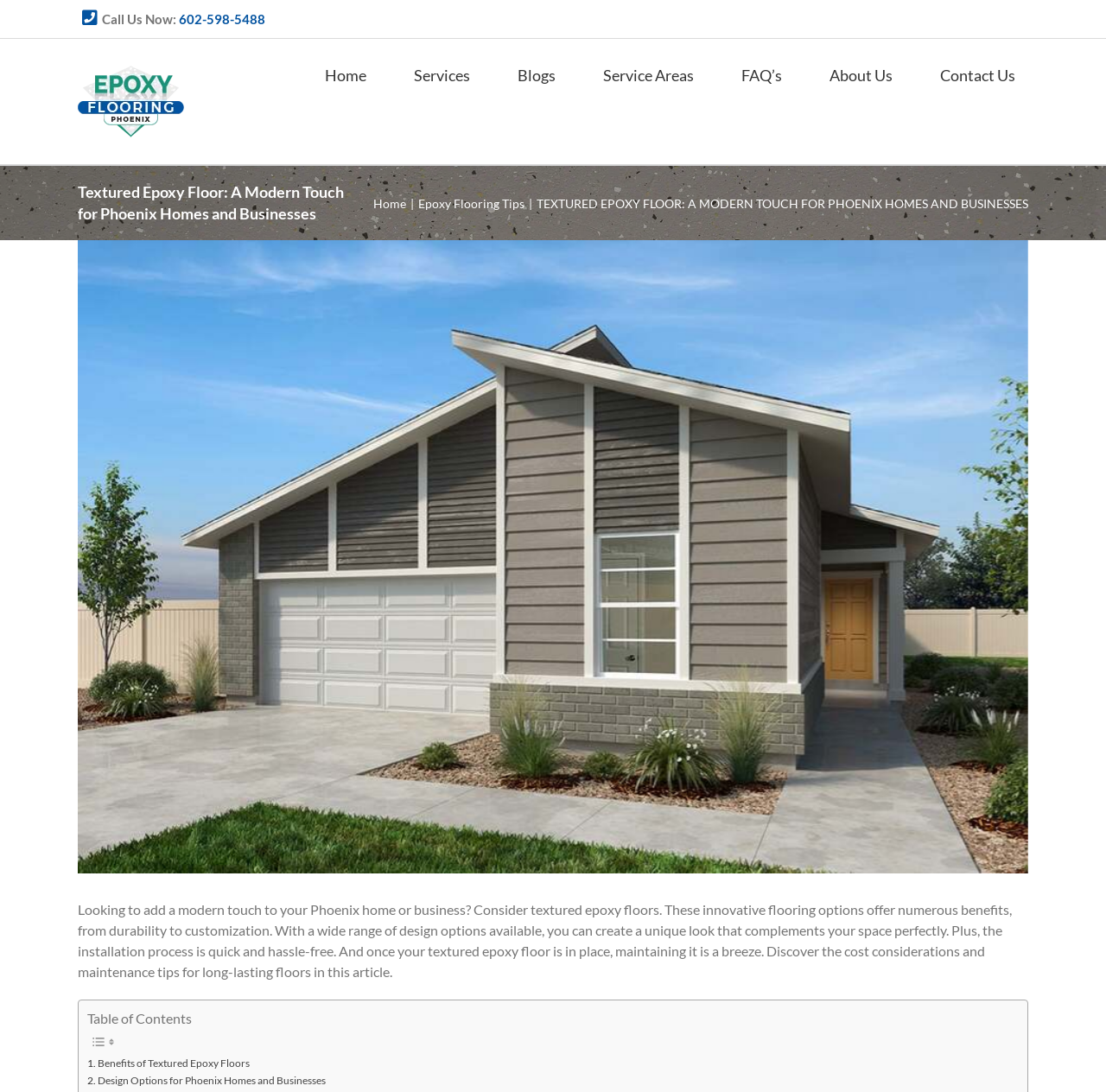Can you identify the bounding box coordinates of the clickable region needed to carry out this instruction: 'View the 'Epoxy Phoenix Logo''? The coordinates should be four float numbers within the range of 0 to 1, stated as [left, top, right, bottom].

[0.07, 0.06, 0.166, 0.126]